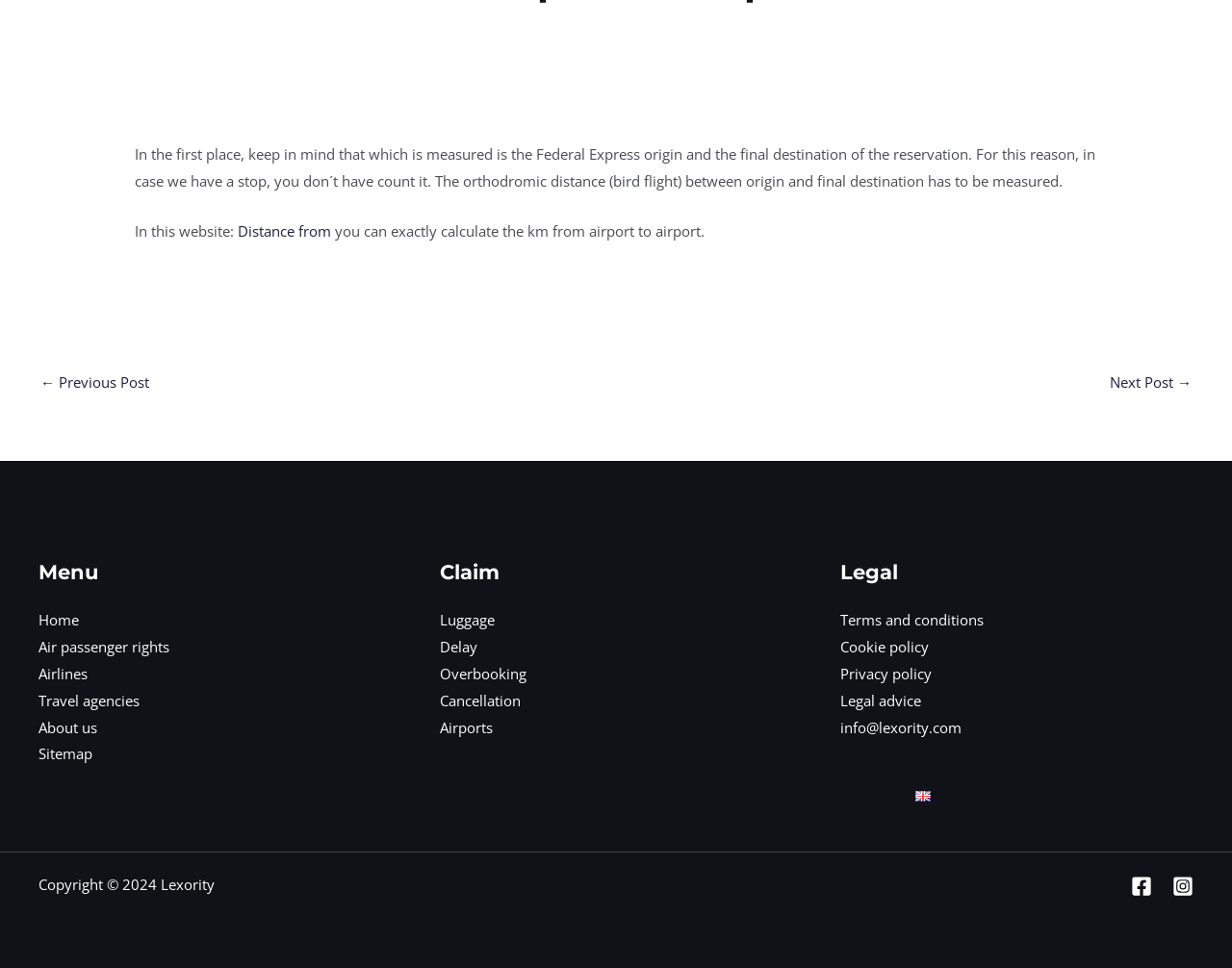Using the image as a reference, answer the following question in as much detail as possible:
What is measured in Federal Express?

According to the webpage, the distance measured in Federal Express is the orthodromic distance (bird flight) between the origin and final destination of the reservation, which is from airport to airport.